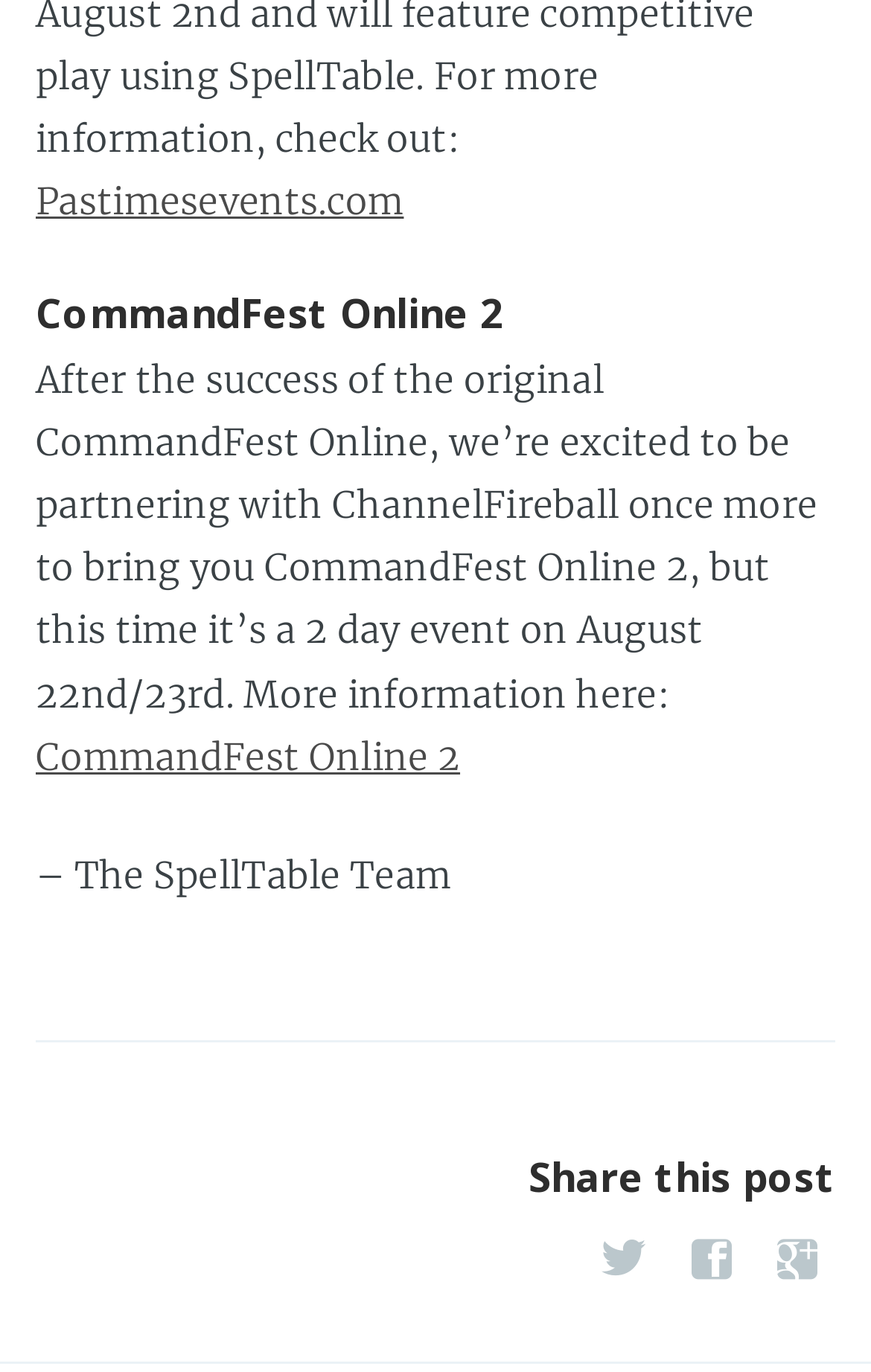Using a single word or phrase, answer the following question: 
How many days is the event?

2 days